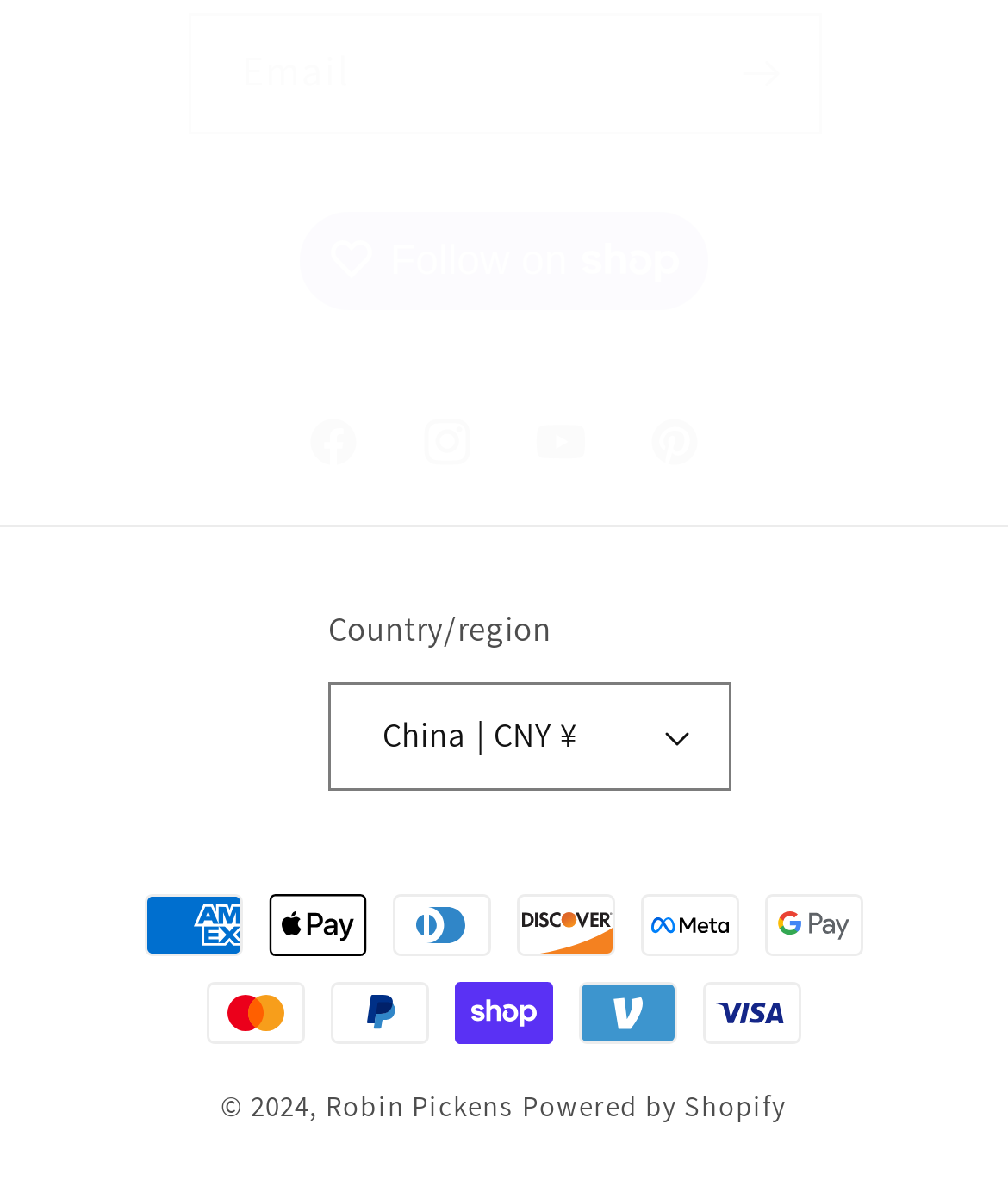What is the copyright year mentioned?
Using the image as a reference, give a one-word or short phrase answer.

2024